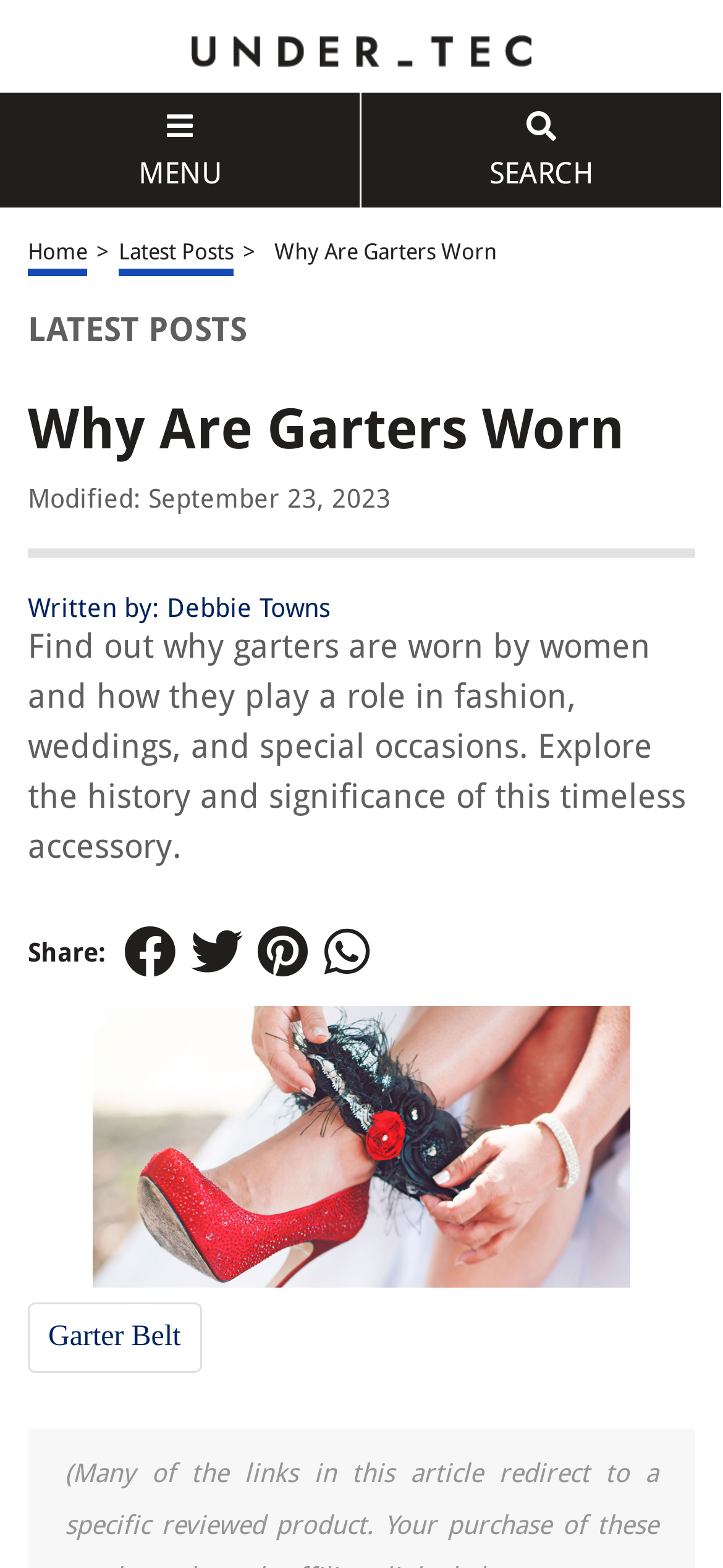What is the name of the website's menu?
Kindly answer the question with as much detail as you can.

I found the menu name by looking at the link ' MENU' which is located at the top of the webpage.